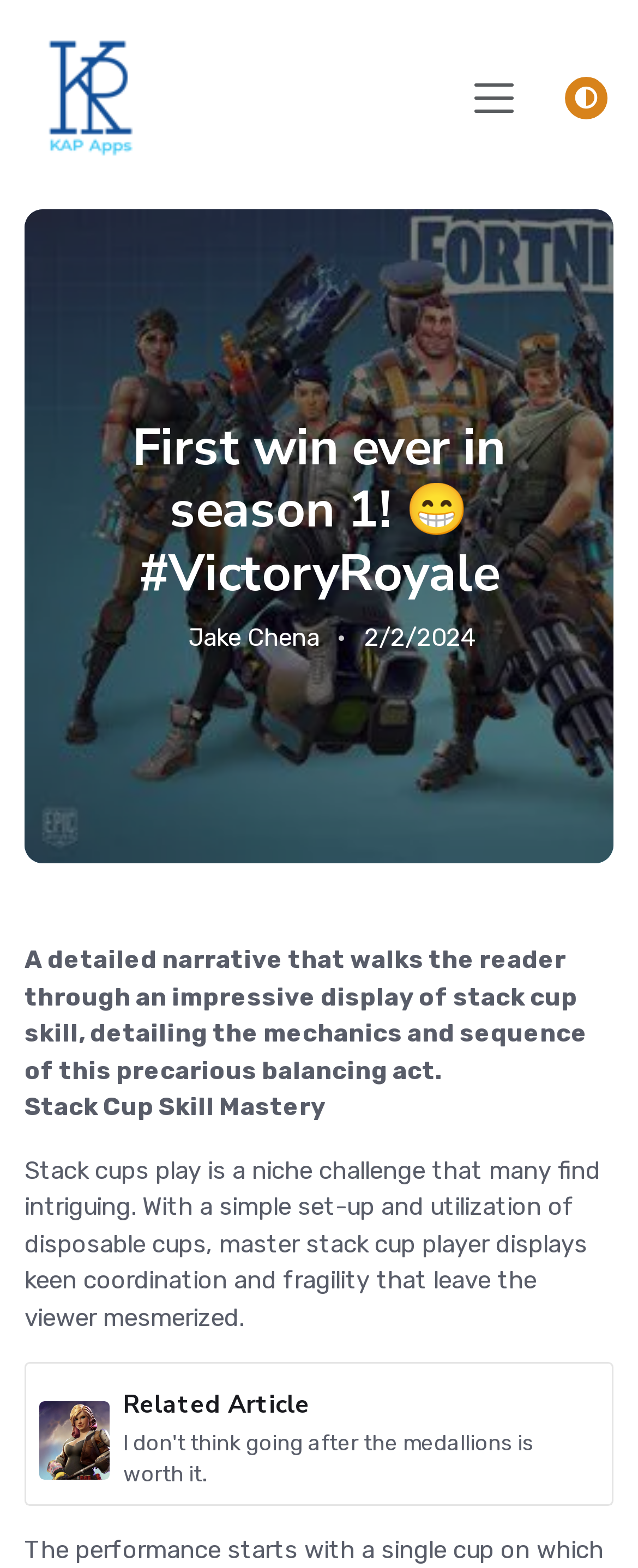What is the topic of the related article?
Using the visual information, answer the question in a single word or phrase.

Medallions